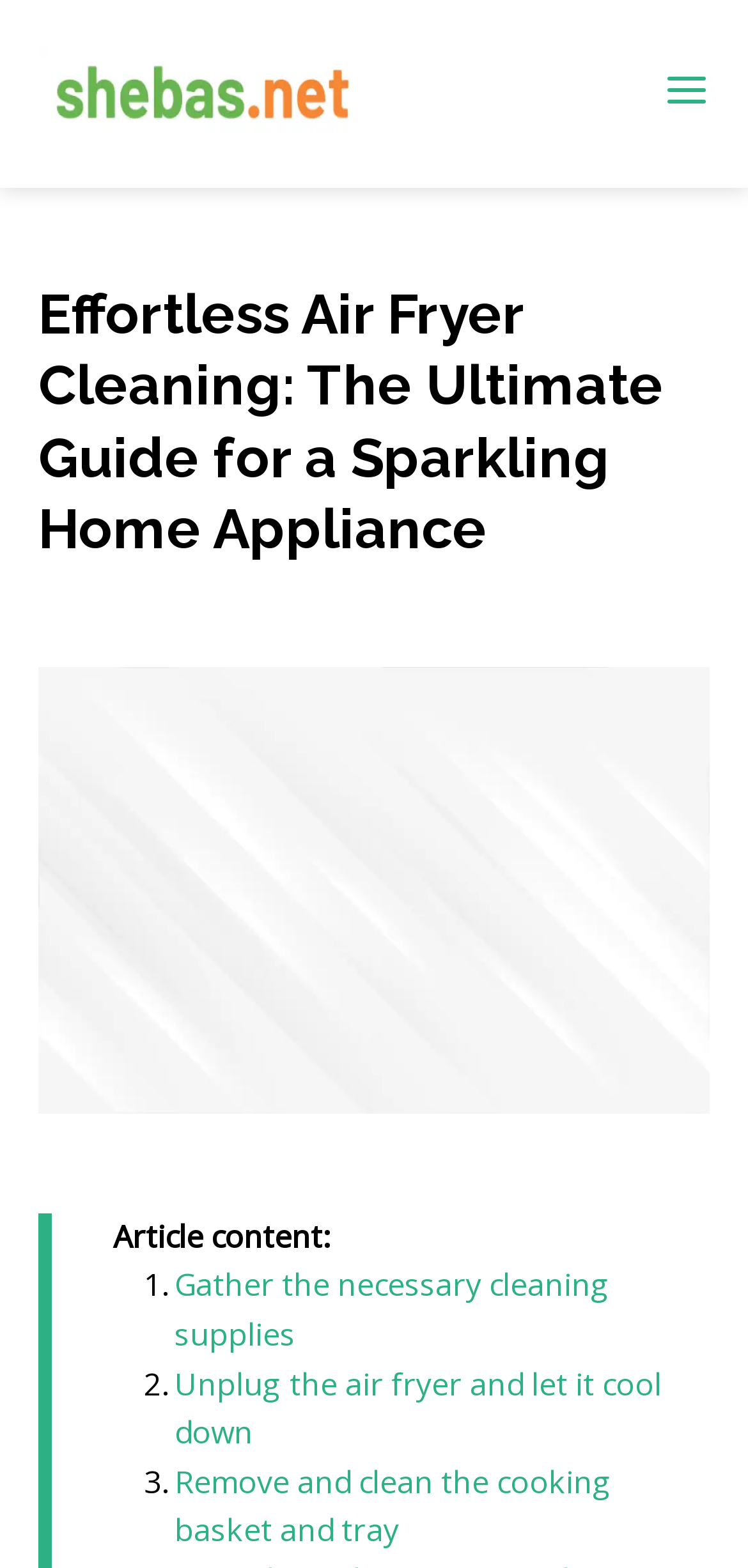Provide a thorough description of this webpage.

The webpage is a guide on how to clean an air fryer, with a focus on providing a step-by-step process for optimal performance. At the top of the page, there is a link to "shebas.net" accompanied by a small image, positioned on the top-left corner. Next to it, on the top-right corner, there is a button with an image.

Below the top section, the main content of the guide begins with a heading that reads "Effortless Air Fryer Cleaning: The Ultimate Guide for a Sparkling Home Appliance". This heading spans across the top section of the main content area.

The guide is presented in a list format, with three steps outlined so far. The first step is to "Gather the necessary cleaning supplies", followed by "Unplug the air fryer and let it cool down", and then "Remove and clean the cooking basket and tray". Each step is marked with a numbered list marker (1., 2., 3.) and is accompanied by a brief description in the form of a link.

The text "Article content:" is positioned above the list, indicating the start of the guide's content. Overall, the webpage is structured in a clear and organized manner, making it easy to follow the cleaning process.